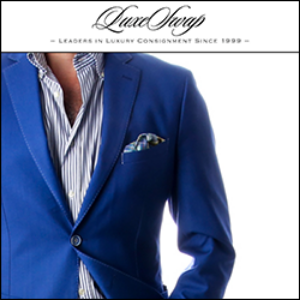Carefully examine the image and provide an in-depth answer to the question: What is the color of the blazer?

The caption explicitly states that the model is wearing a 'sophisticated blue blazer', which directly answers the question.